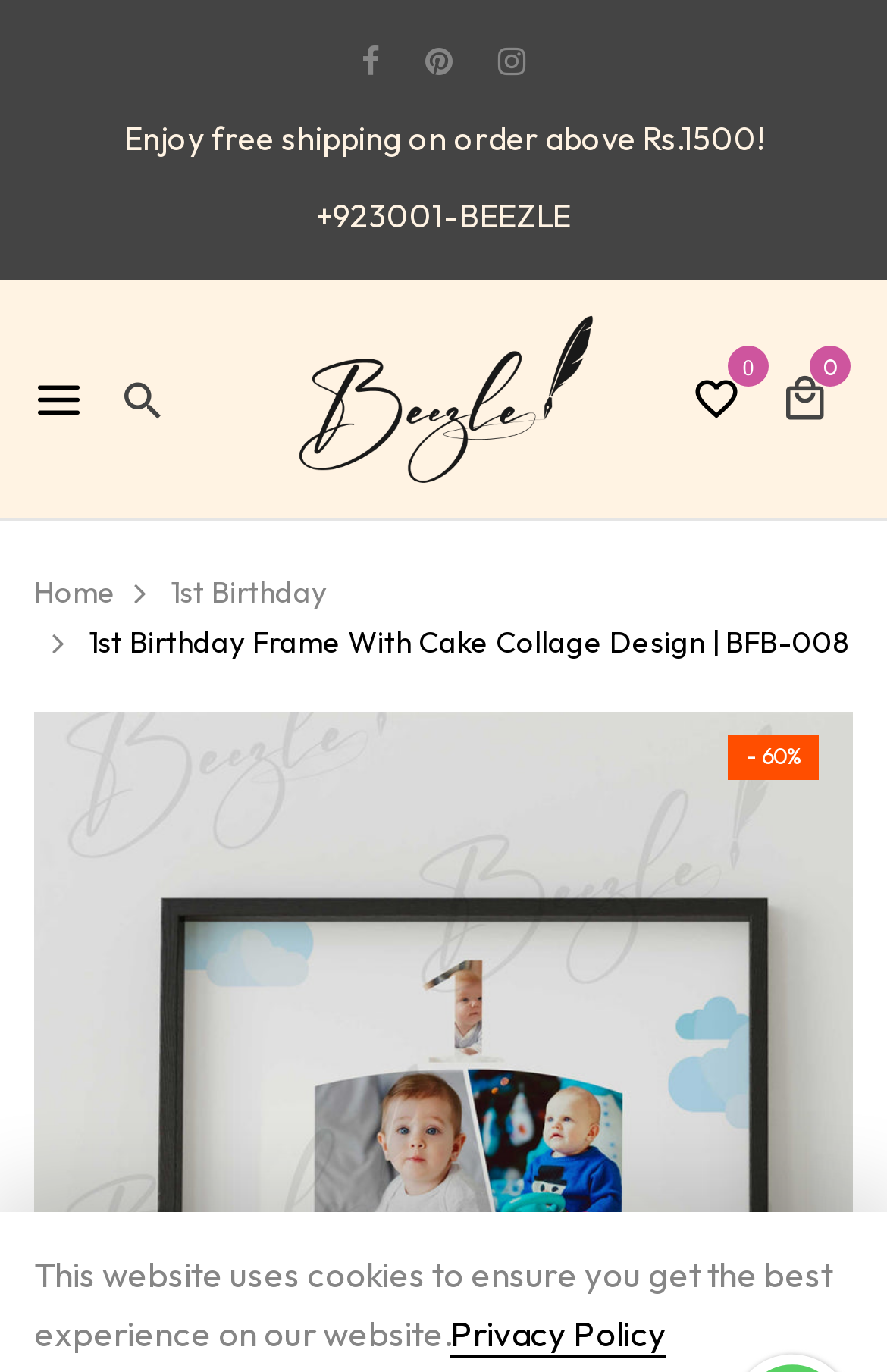What is the product name?
Offer a detailed and full explanation in response to the question.

I found the answer by looking at the StaticText element with the text '1st Birthday Frame With Cake Collage Design | BFB-008' which indicates that the product name is 1st Birthday Frame With Cake Collage Design.